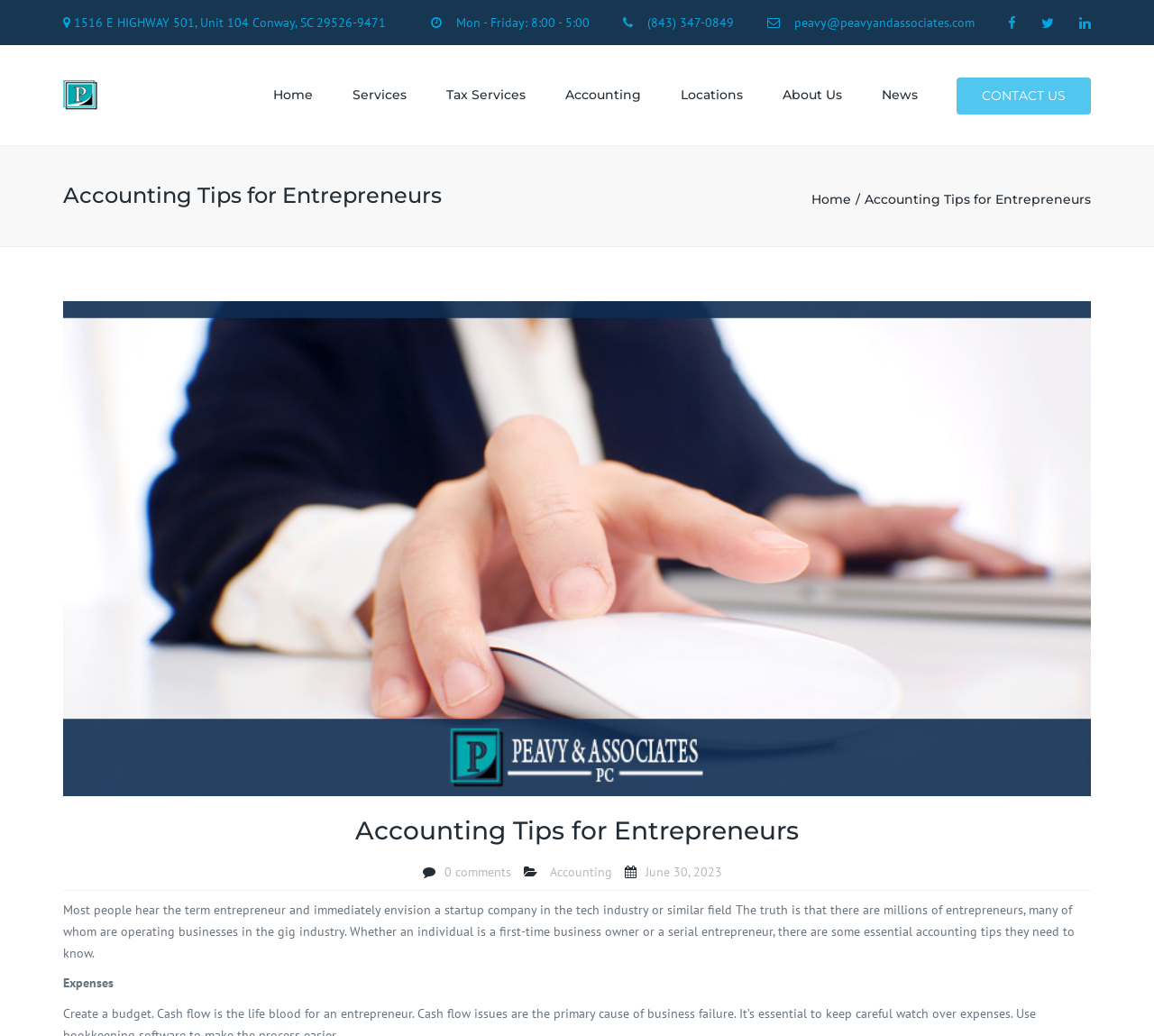What is the topic of the article on this webpage?
Respond to the question with a single word or phrase according to the image.

Accounting Tips for Entrepreneurs